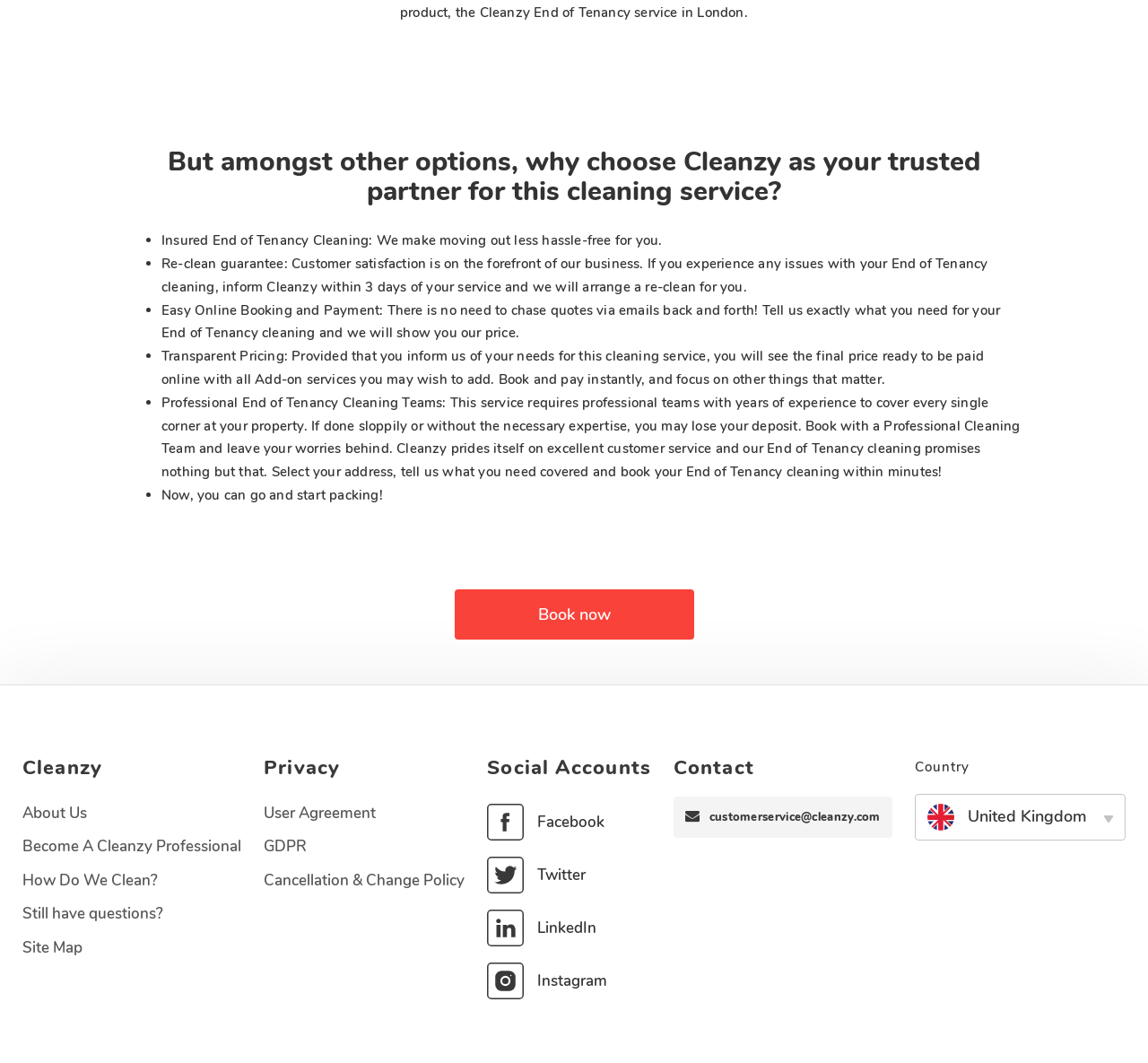Look at the image and answer the question in detail:
What social media platforms does Cleanzy have a presence on?

The webpage displays links to Cleanzy's social media profiles, including Facebook, Twitter, LinkedIn, and Instagram, indicating that the company has a presence on these platforms.